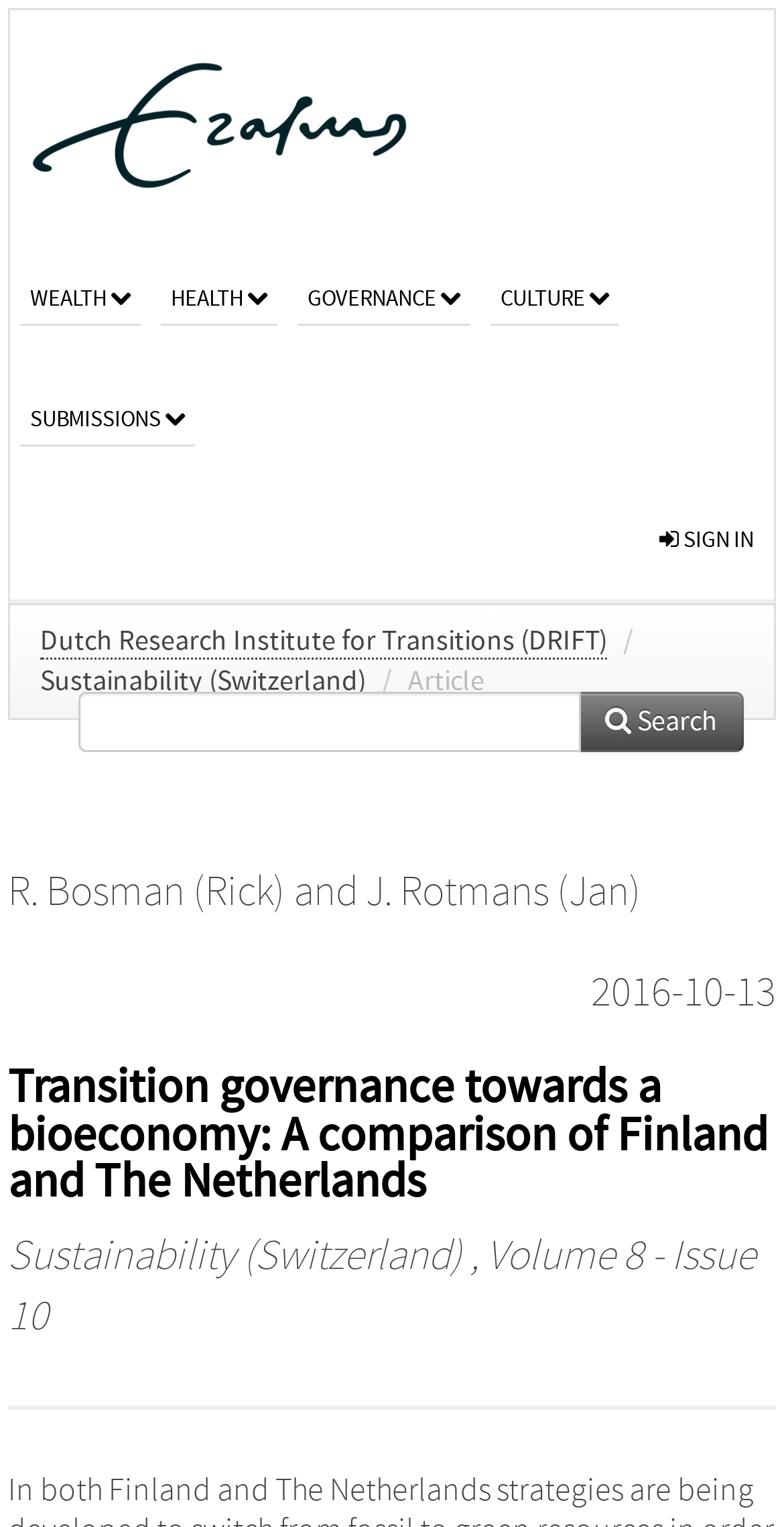Determine the bounding box for the UI element described here: "parent_node: Search name="query"".

[0.1, 0.453, 0.741, 0.492]